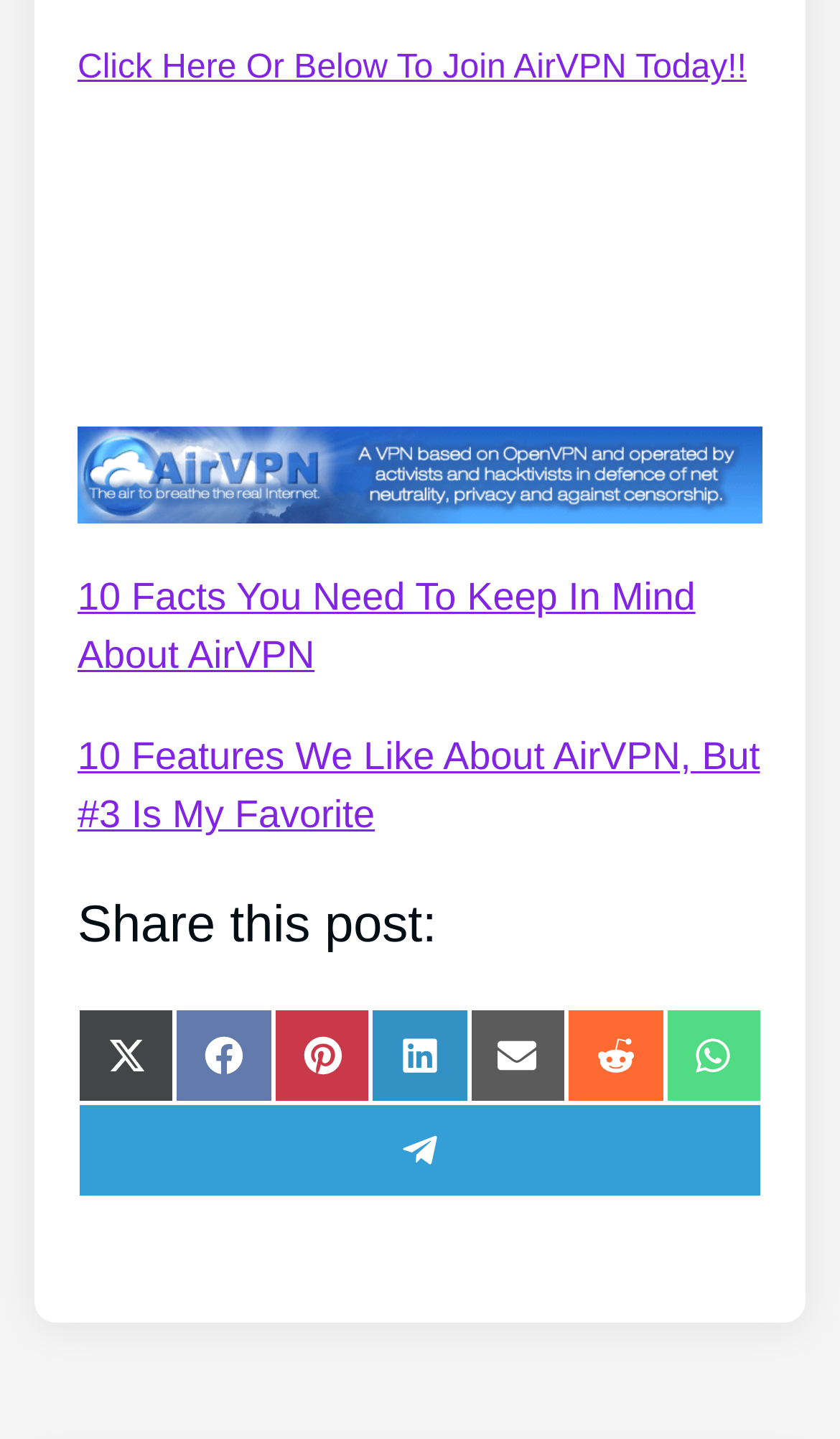Determine the bounding box coordinates of the section I need to click to execute the following instruction: "Learn about 10 features of AirVPN". Provide the coordinates as four float numbers between 0 and 1, i.e., [left, top, right, bottom].

[0.092, 0.511, 0.905, 0.581]